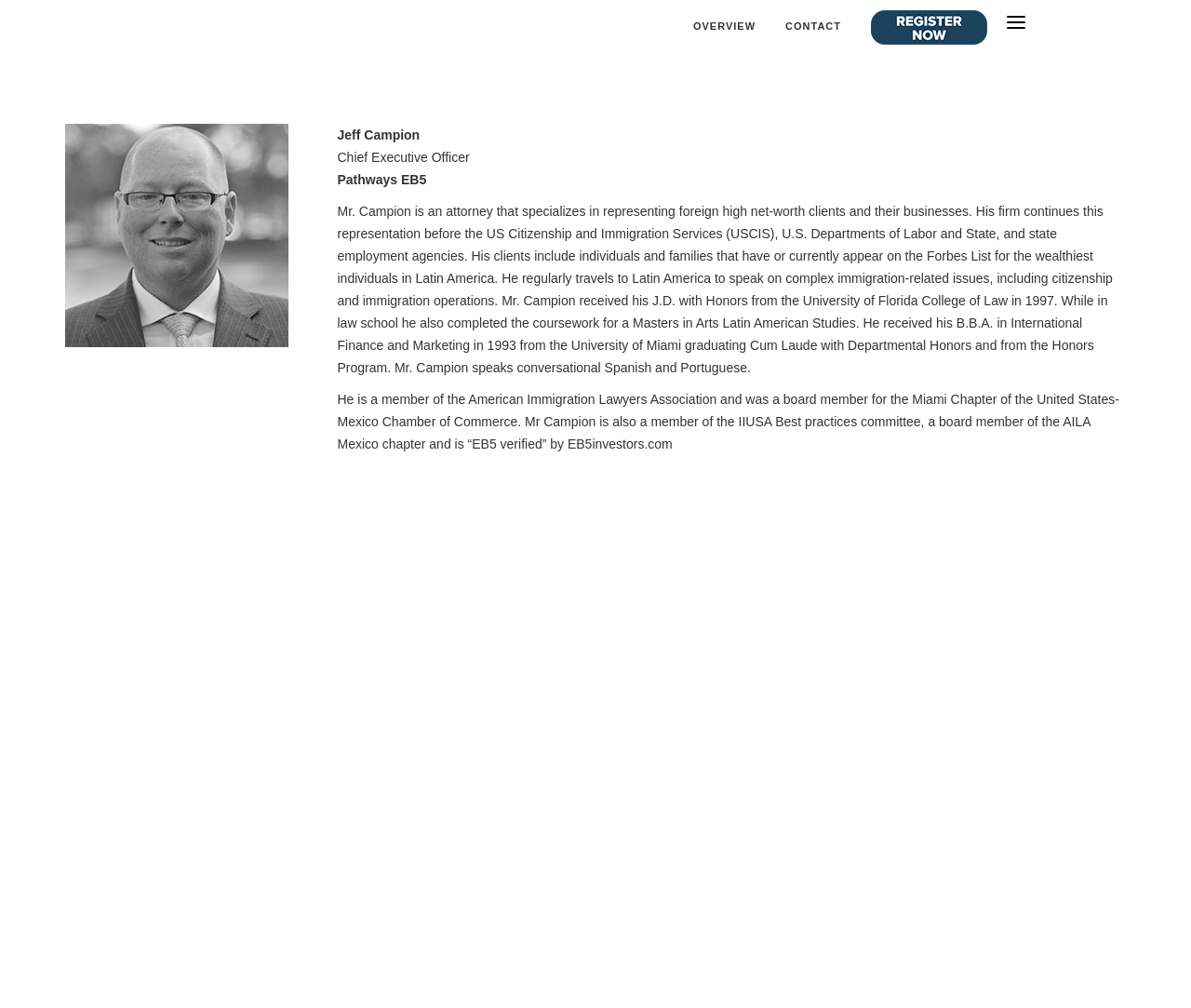What is the purpose of the link 'OVERVIEW'?
Based on the image, please offer an in-depth response to the question.

The link 'OVERVIEW' is likely to provide an overview of Jeff Campion's profile, work, or company, as it is a common navigation element on a personal or company webpage.